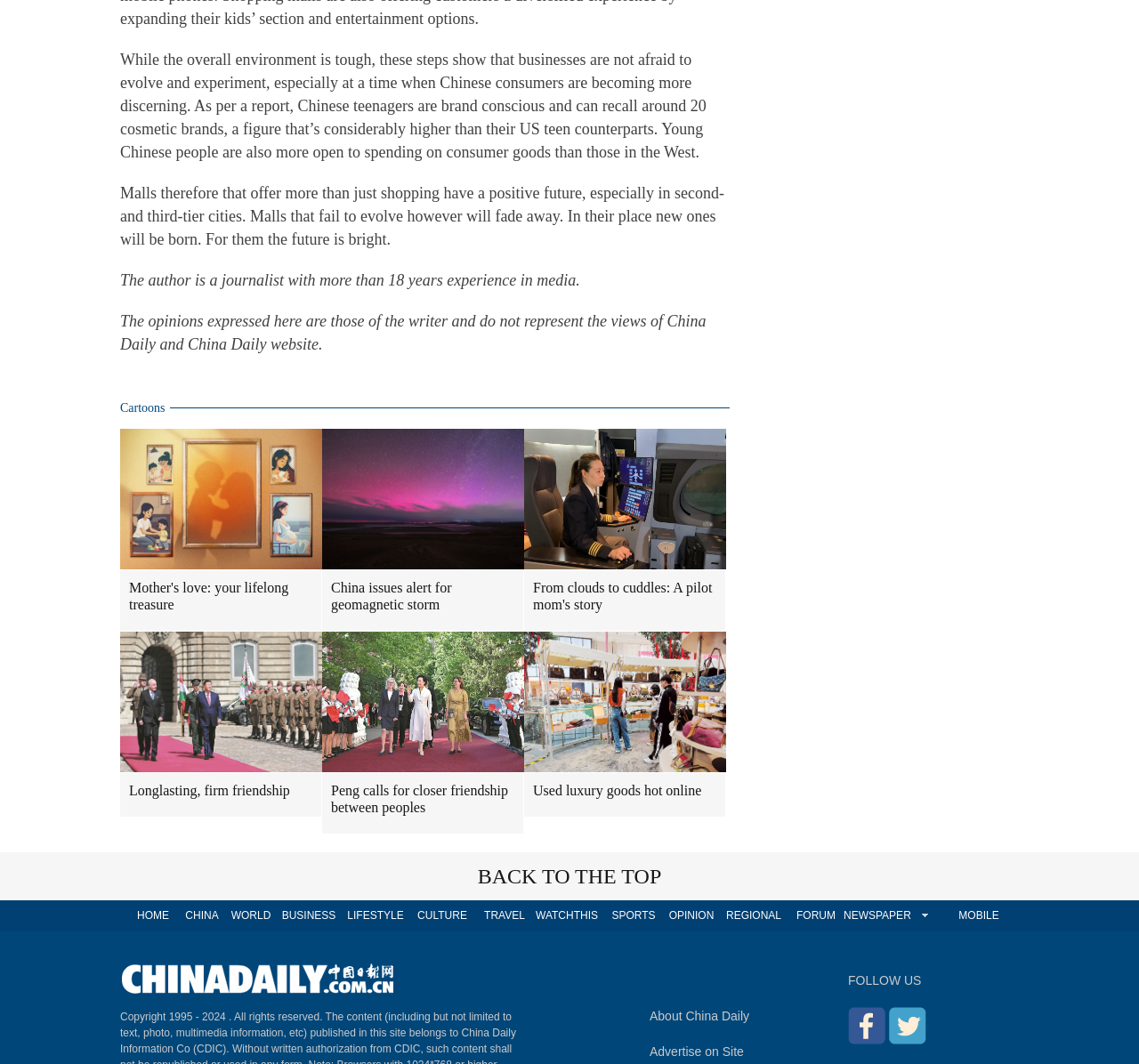Look at the image and write a detailed answer to the question: 
How many categories are listed at the bottom of the webpage?

There are 14 categories listed at the bottom of the webpage, including HOME, CHINA, WORLD, BUSINESS, LIFESTYLE, CULTURE, TRAVEL, WATCHTHIS, SPORTS, OPINION, REGIONAL, FORUM, NEWSPAPER, and MOBILE.